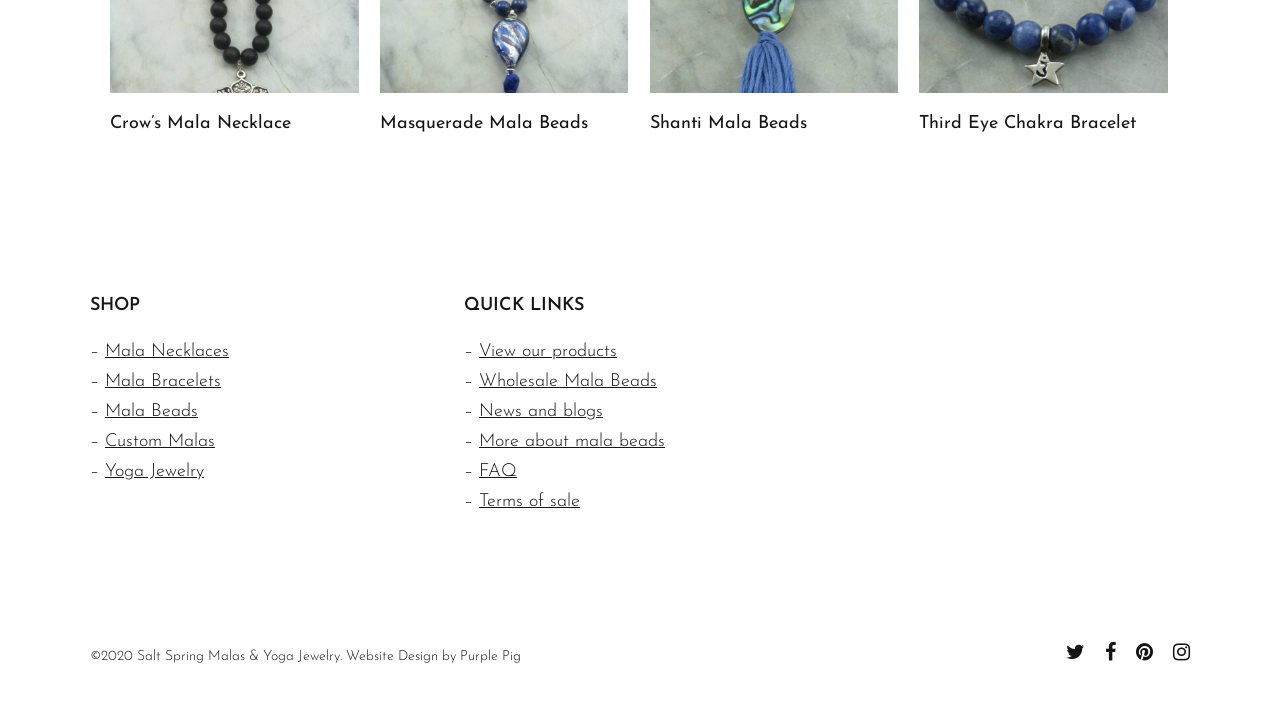What type of products are featured on this webpage?
Using the visual information, answer the question in a single word or phrase.

Mala beads and yoga jewelry